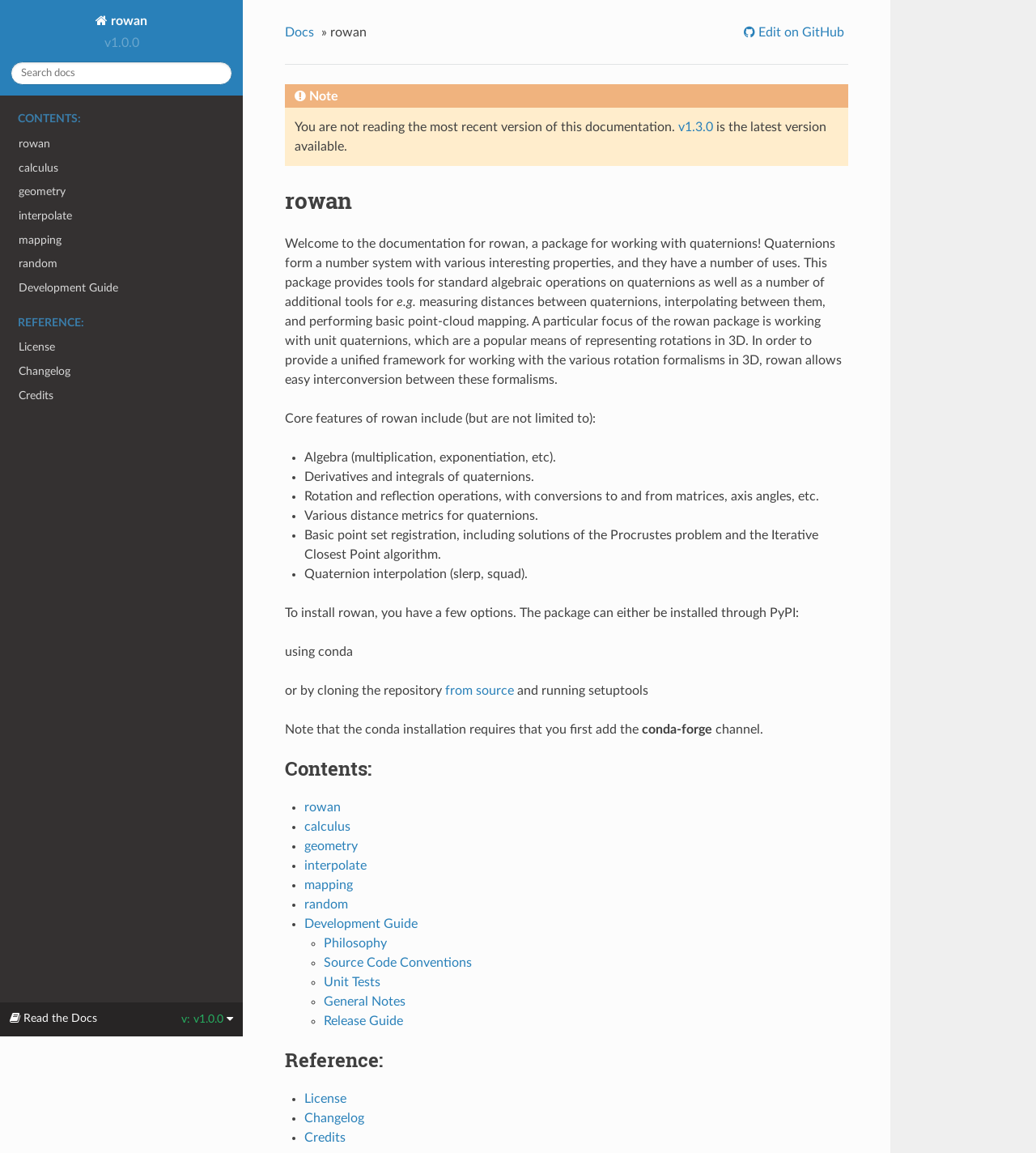Show the bounding box coordinates of the element that should be clicked to complete the task: "View calculus documentation".

[0.0, 0.135, 0.234, 0.156]